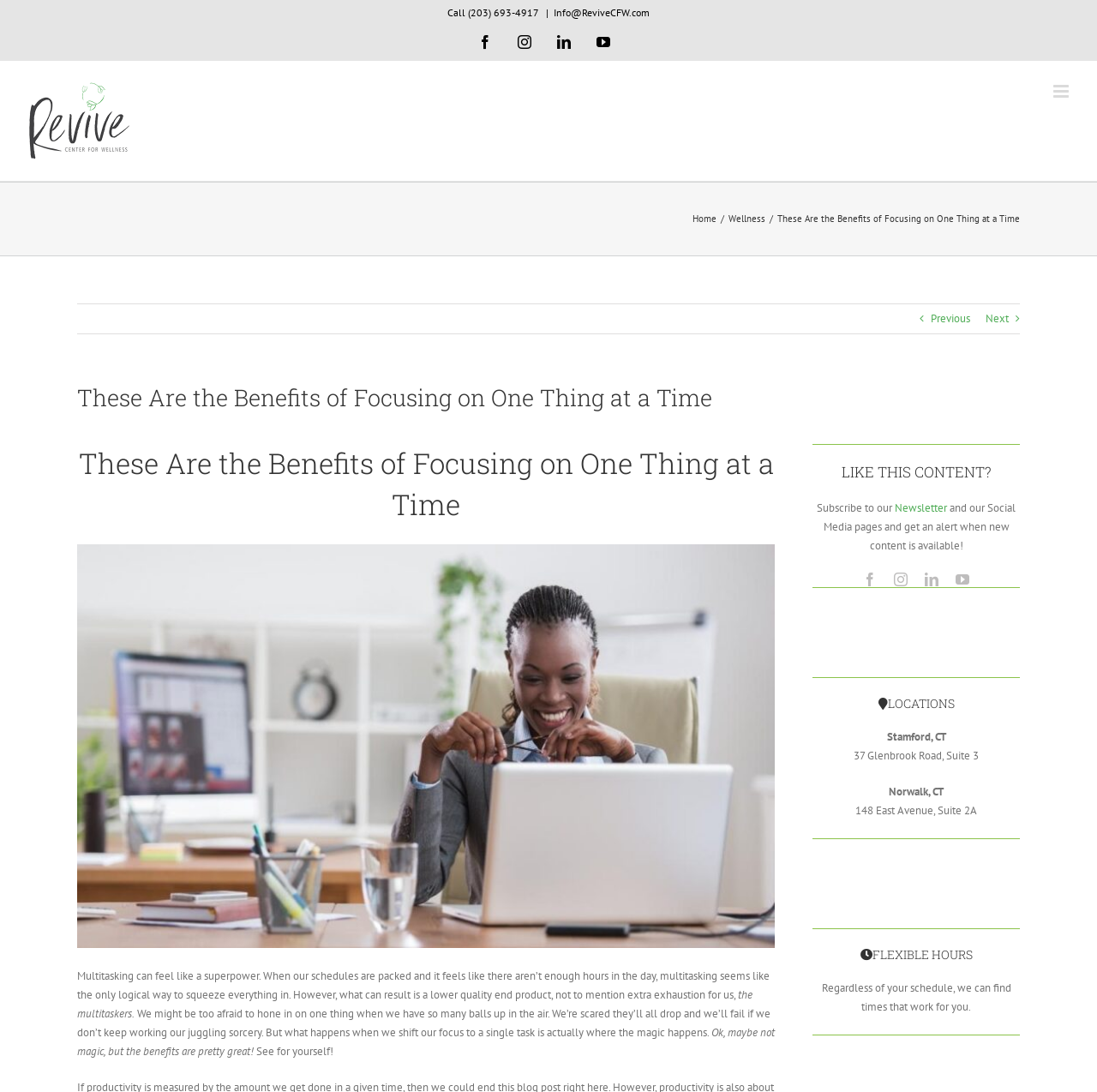Provide your answer in a single word or phrase: 
What is the benefit of focusing on one thing at a time?

Higher quality end product